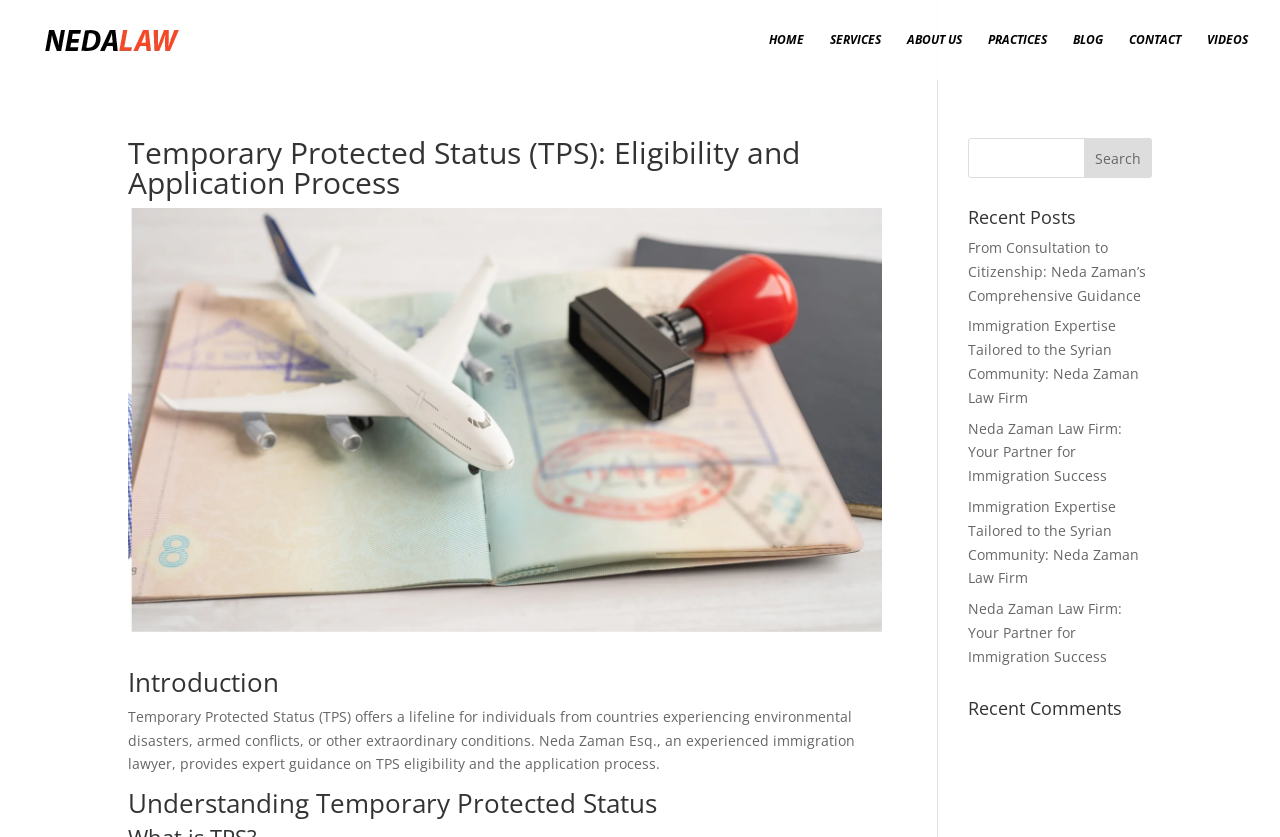Please identify the bounding box coordinates of the element's region that I should click in order to complete the following instruction: "Read the recent post about immigration guidance". The bounding box coordinates consist of four float numbers between 0 and 1, i.e., [left, top, right, bottom].

[0.756, 0.284, 0.895, 0.364]